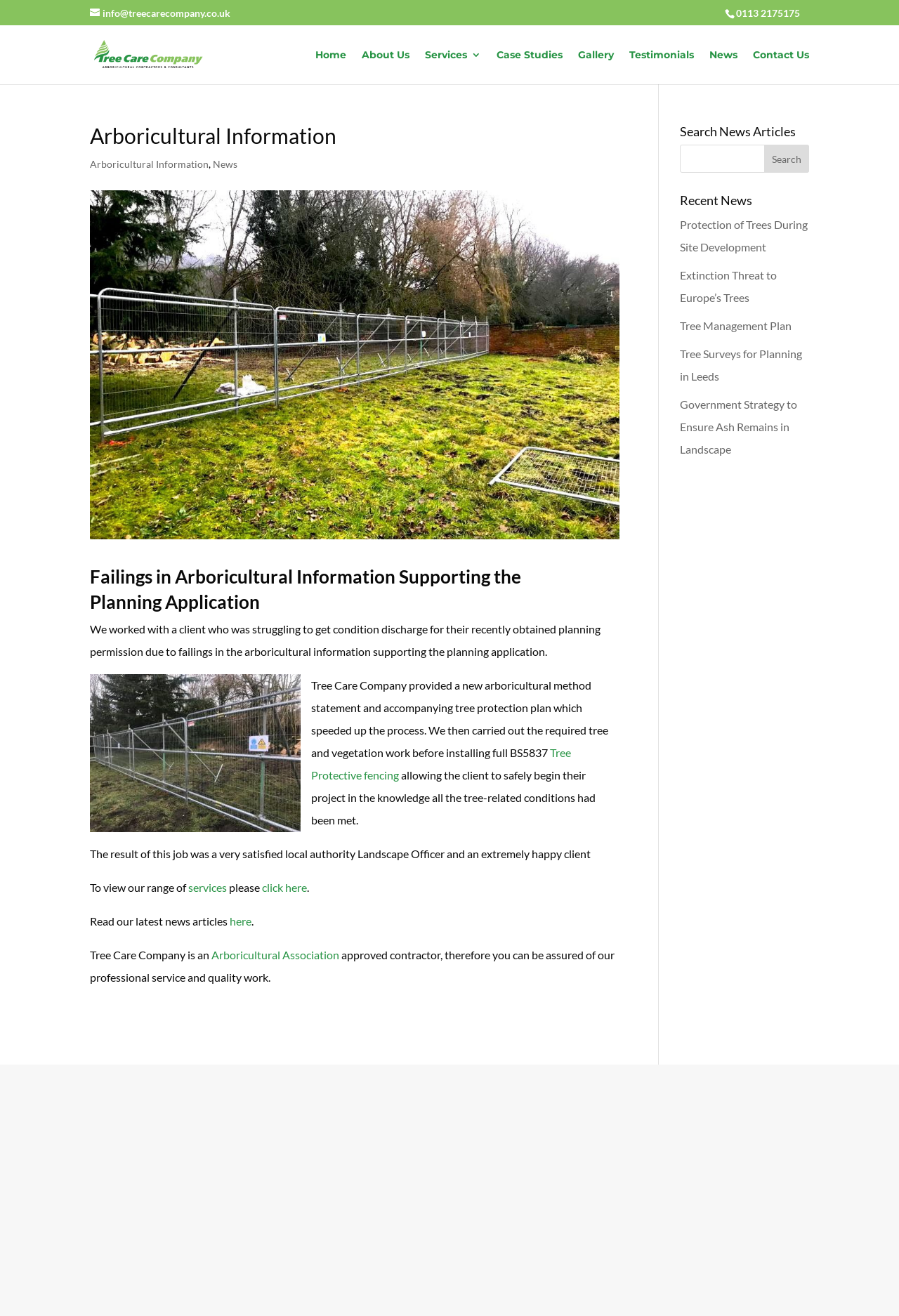Give a succinct answer to this question in a single word or phrase: 
What is the profession of the people serving clients at Tree Care Company?

Tree surgeons